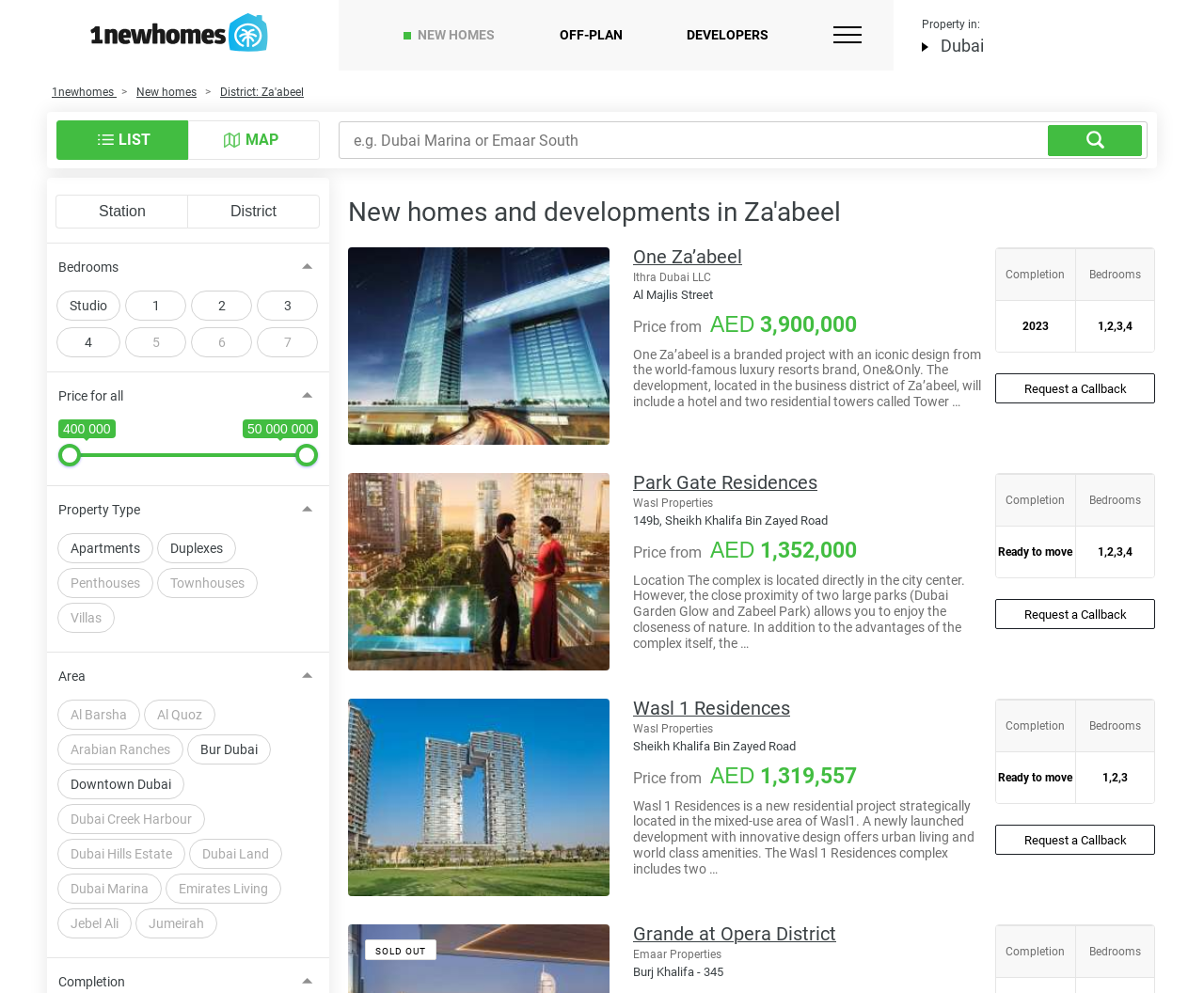Find the bounding box coordinates corresponding to the UI element with the description: "Bedrooms". The coordinates should be formatted as [left, top, right, bottom], with values as floats between 0 and 1.

[0.048, 0.245, 0.264, 0.293]